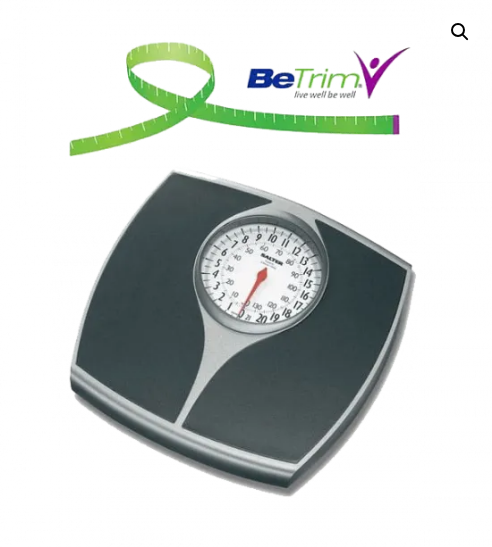Provide an in-depth description of the image you see.

The image features a weighing scale prominently displayed in the center, showcasing a clear dial with a white numeric face and a red pointer, indicating the weight measurement. The scale is designed with a sleek black platform that complements its modern appearance. Above the scale, the BeTrim logo is visible, featuring a vibrant green measuring tape twisted into a ribbon shape, symbolizing health and wellness. The logo's tagline, "live well be well," emphasizes the brand's commitment to promoting a healthy lifestyle through its BeTrim Maintenance Program. This image encapsulates the essence of health monitoring and the support provided by BeTrim for individuals looking to manage their weight effectively.